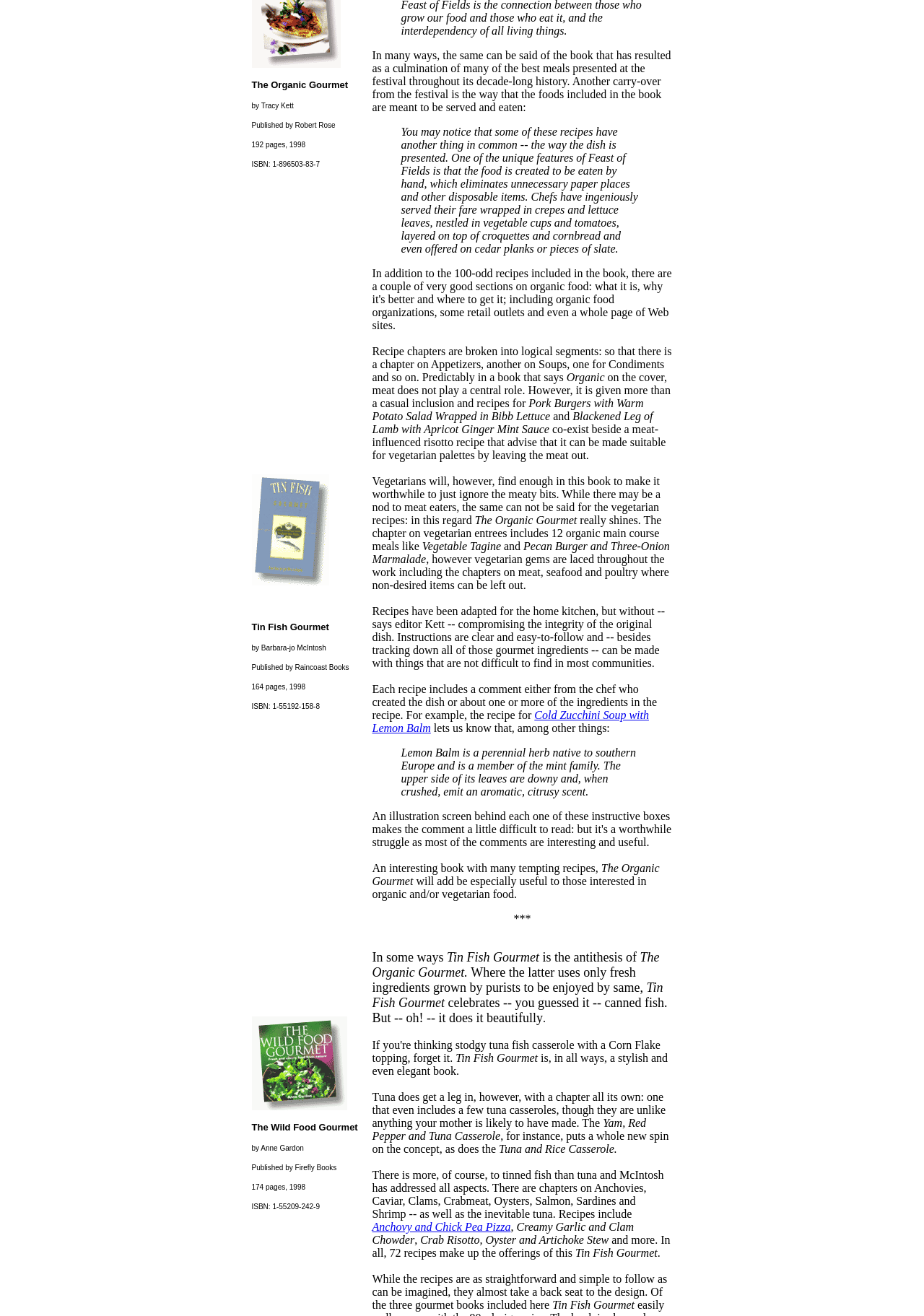Extract the bounding box coordinates for the UI element described by the text: "Anchovy and Chick Pea Pizza". The coordinates should be in the form of [left, top, right, bottom] with values between 0 and 1.

[0.403, 0.928, 0.553, 0.937]